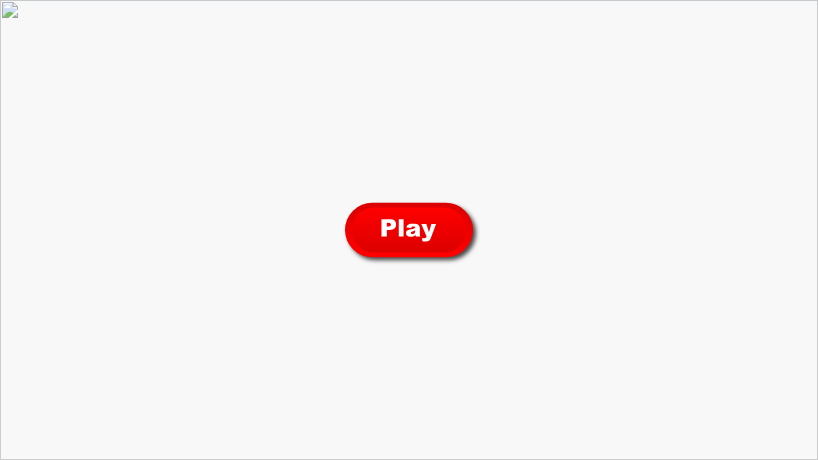Explain the image in a detailed way.

The image features a prominent red button with the word "Play" displayed in bold, white text at its center. This button serves as a call to action, inviting users to begin their gaming experience. The background is a clean, neutral color, emphasizing the button’s vibrant color. This design aims to capture the attention of players, making it clear that clicking the button will start the Grand Driving game, available online at ZisGames. The simplicity of the layout ensures that the focus remains on the gameplay initiation, making it accessible to all users.